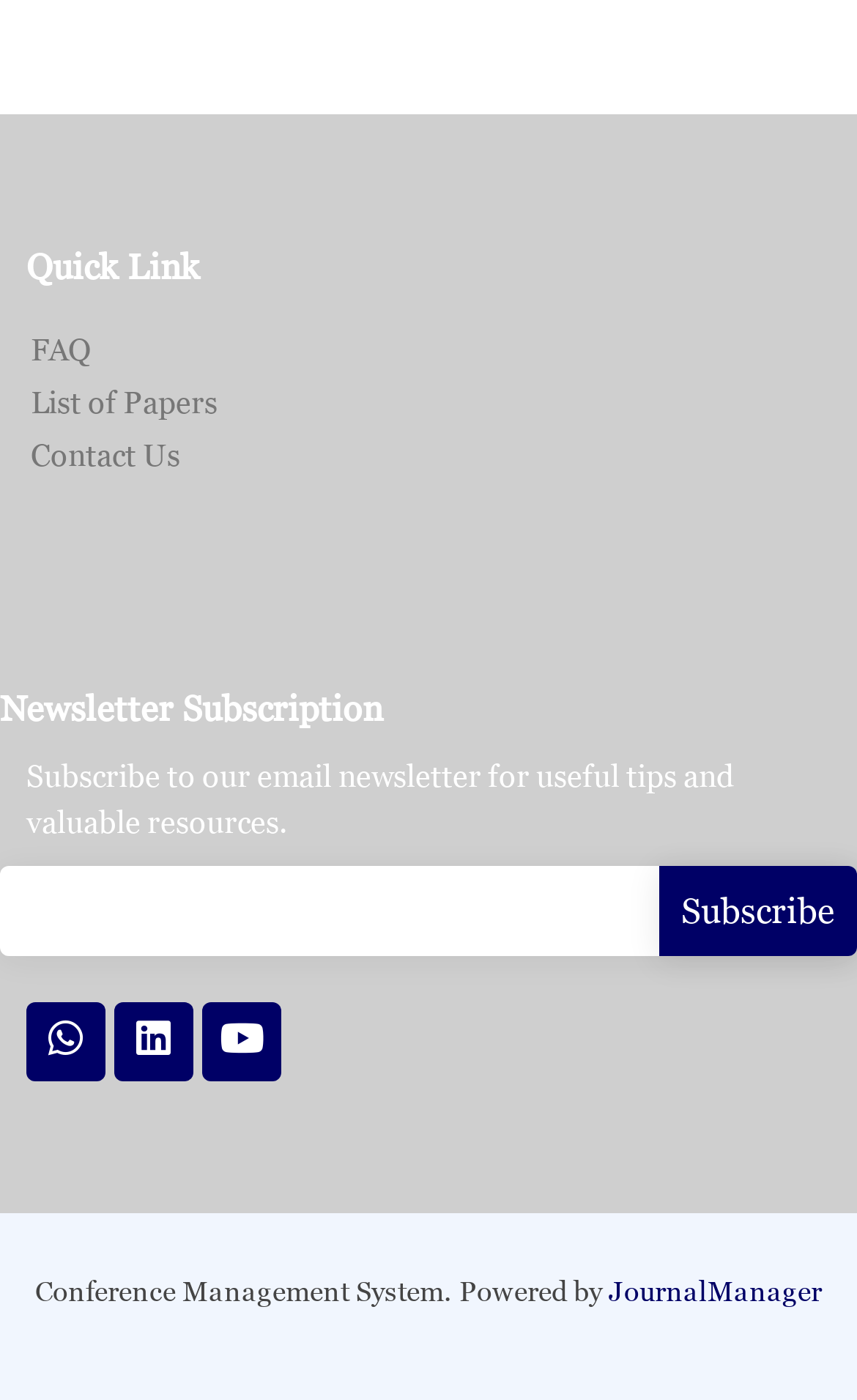With reference to the screenshot, provide a detailed response to the question below:
What is the name of the system that powers this website?

The StaticText element at the bottom of the page reads 'Powered by JournalManager', indicating that JournalManager is the system that powers this website.